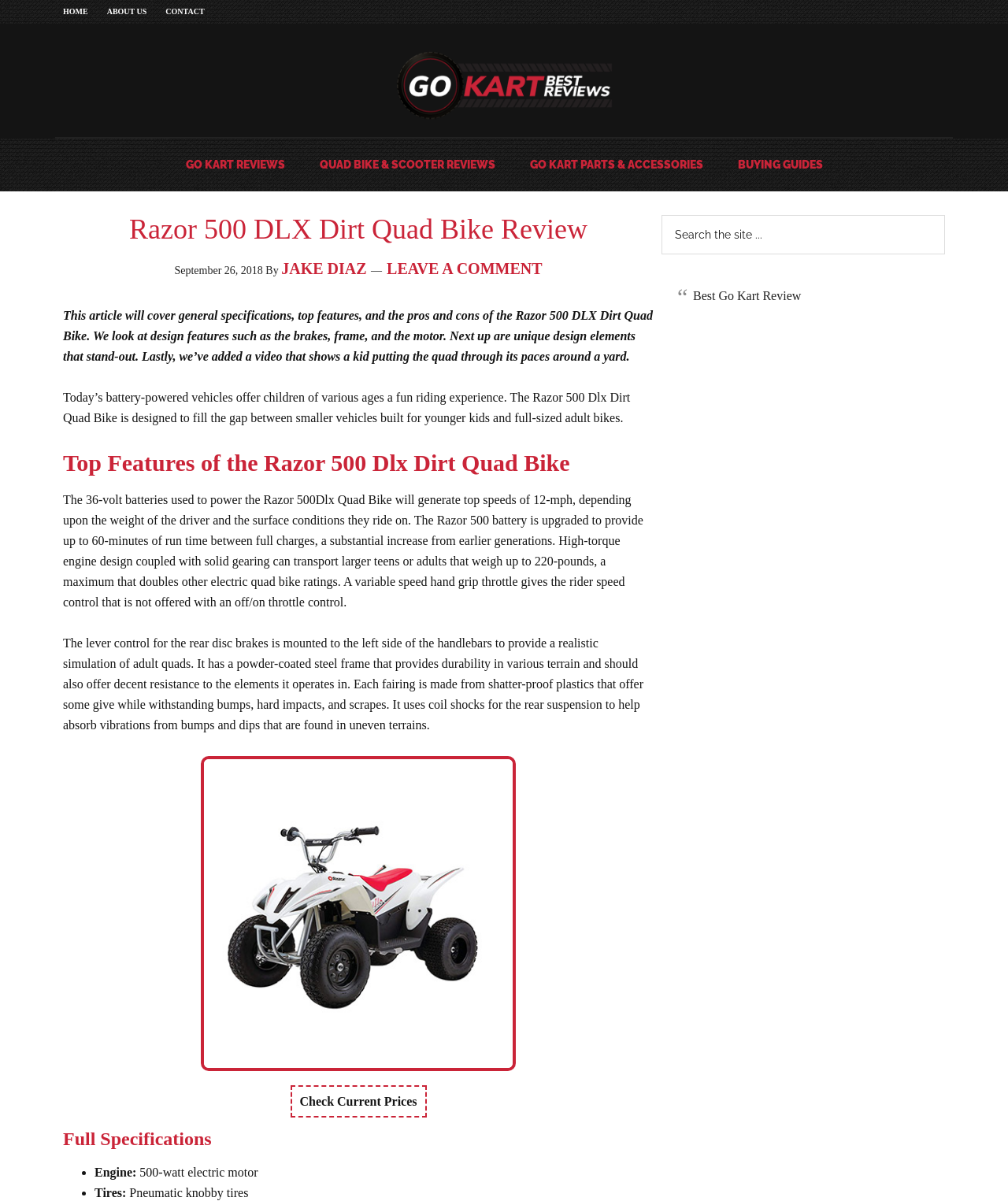Please determine the bounding box coordinates for the UI element described as: "Check Current Prices".

[0.288, 0.903, 0.423, 0.93]